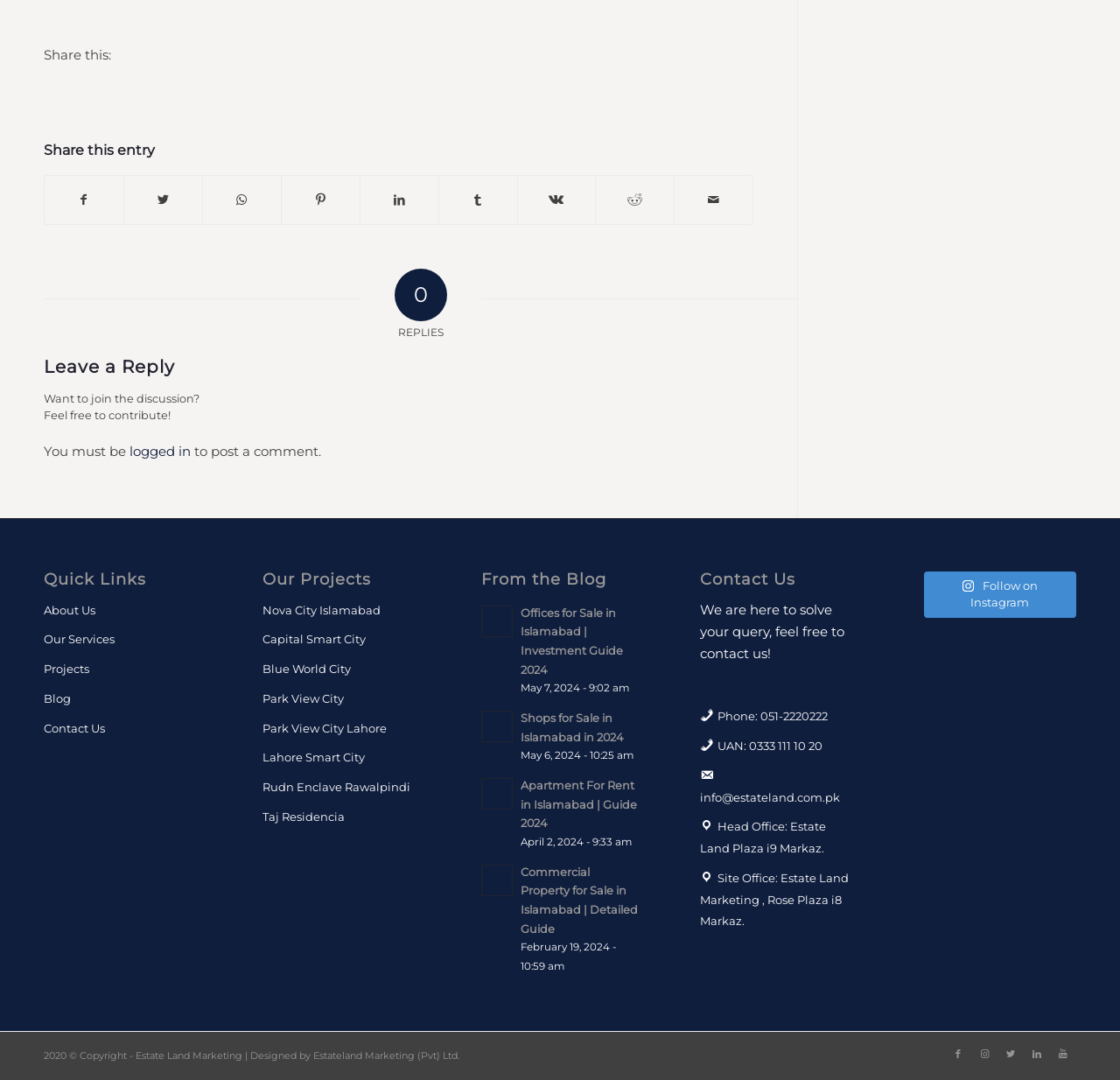Provide the bounding box coordinates for the specified HTML element described in this description: "info@estateland.com.pk". The coordinates should be four float numbers ranging from 0 to 1, in the format [left, top, right, bottom].

[0.625, 0.705, 0.765, 0.752]